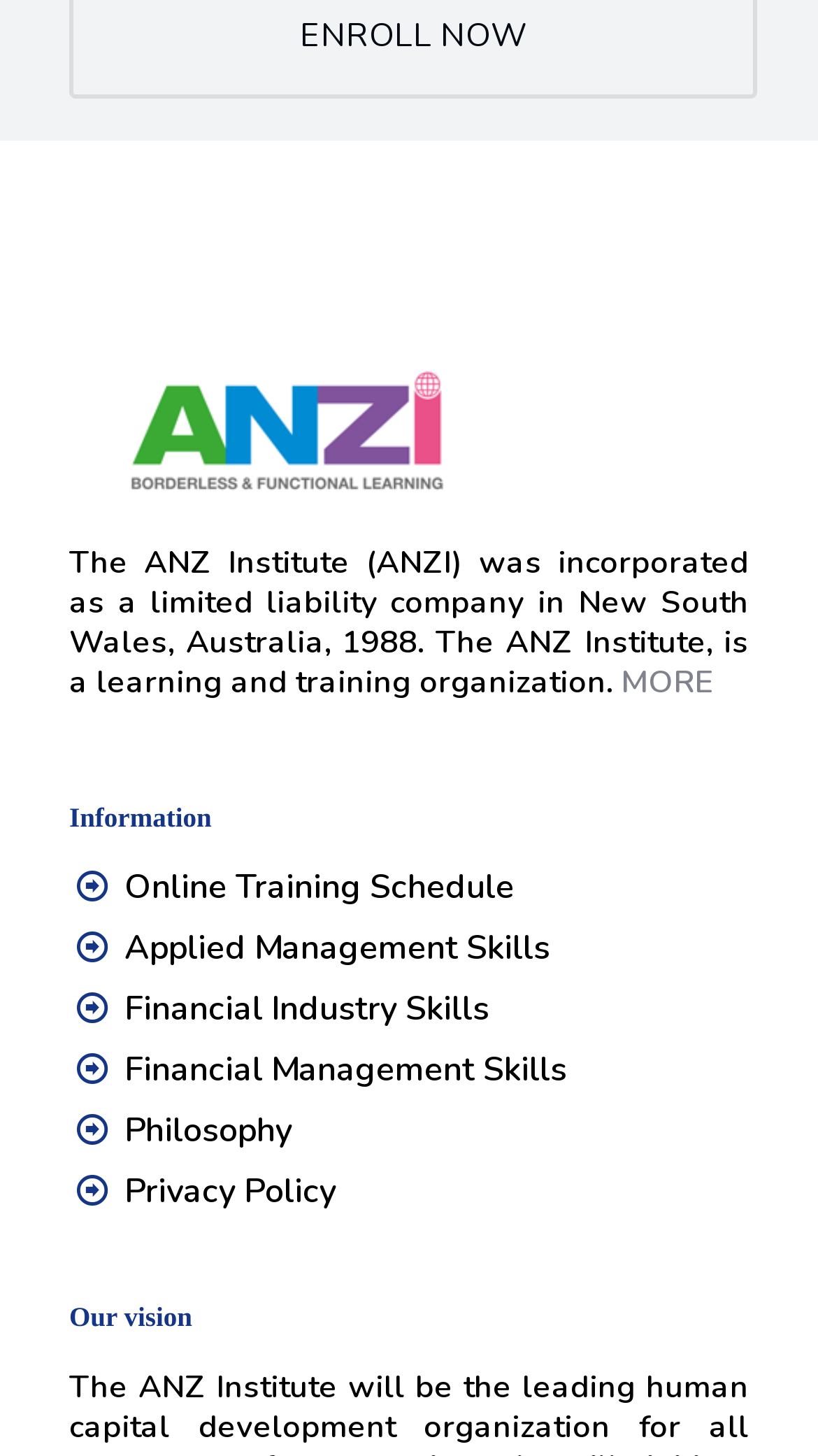Respond to the question below with a single word or phrase:
What categories of training are offered?

Online Training, Management Skills, Financial Industry Skills